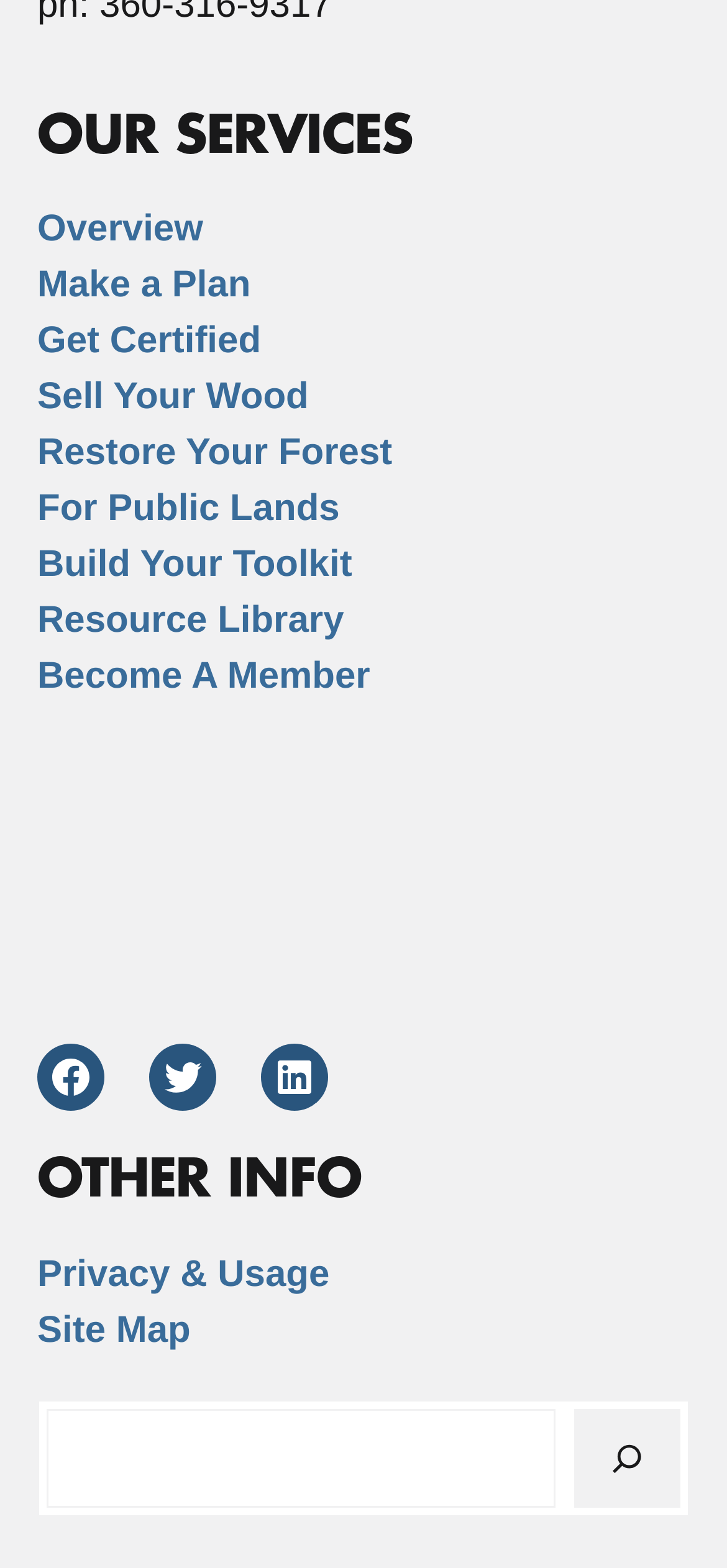Please indicate the bounding box coordinates for the clickable area to complete the following task: "Visit Facebook page". The coordinates should be specified as four float numbers between 0 and 1, i.e., [left, top, right, bottom].

[0.051, 0.665, 0.144, 0.708]